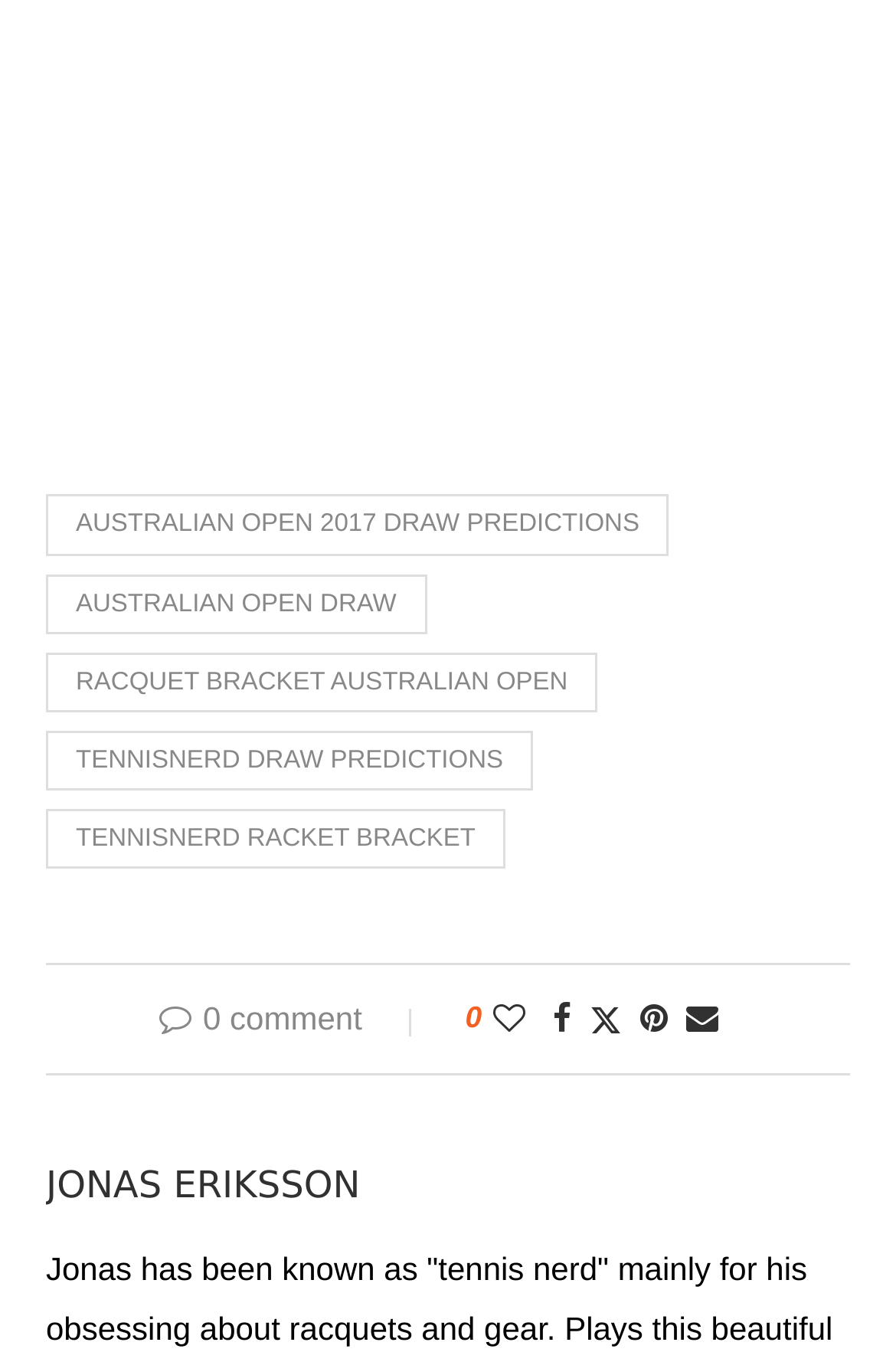Provide a short answer using a single word or phrase for the following question: 
Is there a way to like this post?

Yes